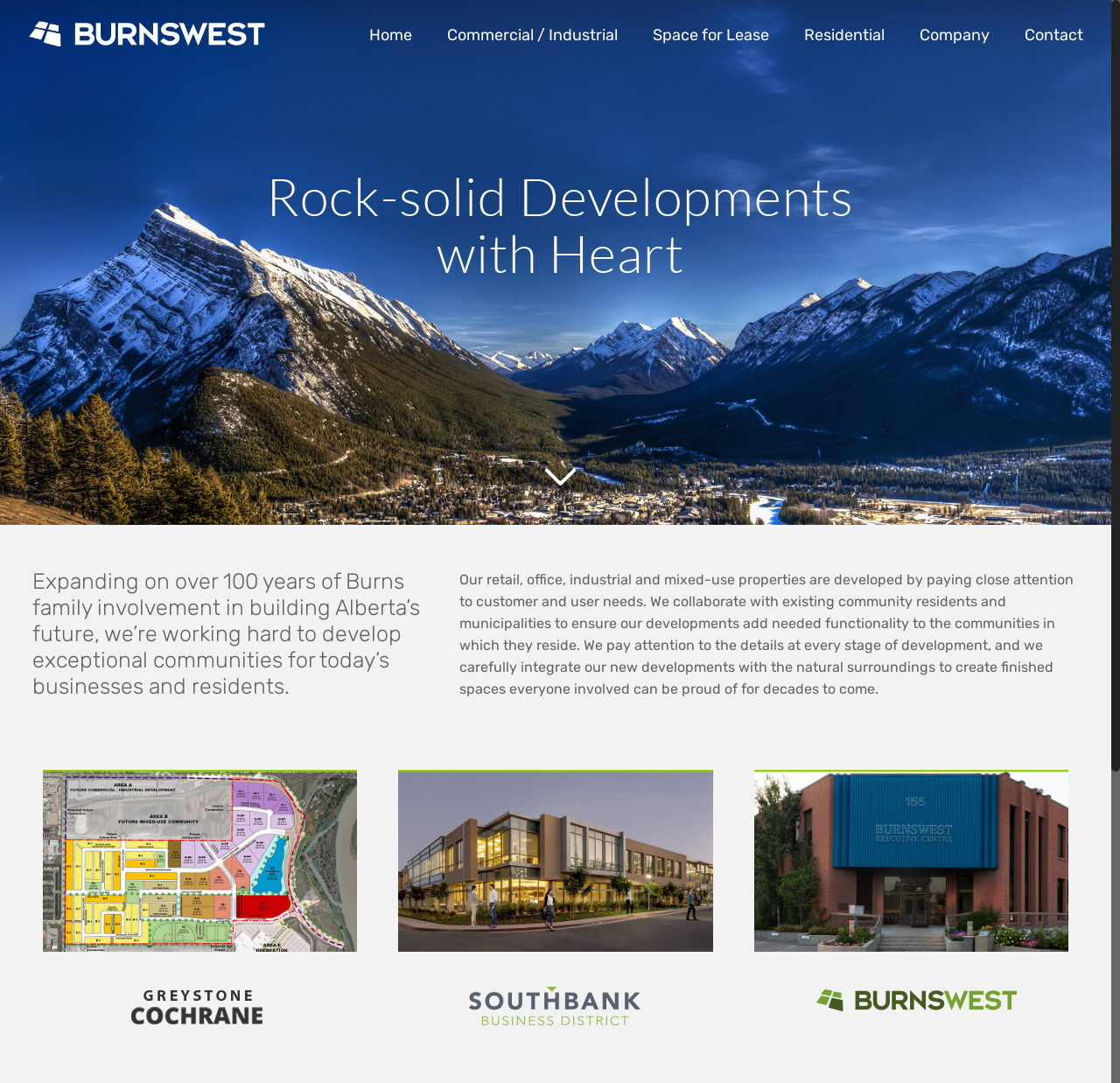Answer in one word or a short phrase: 
What is the color of the logo?

White